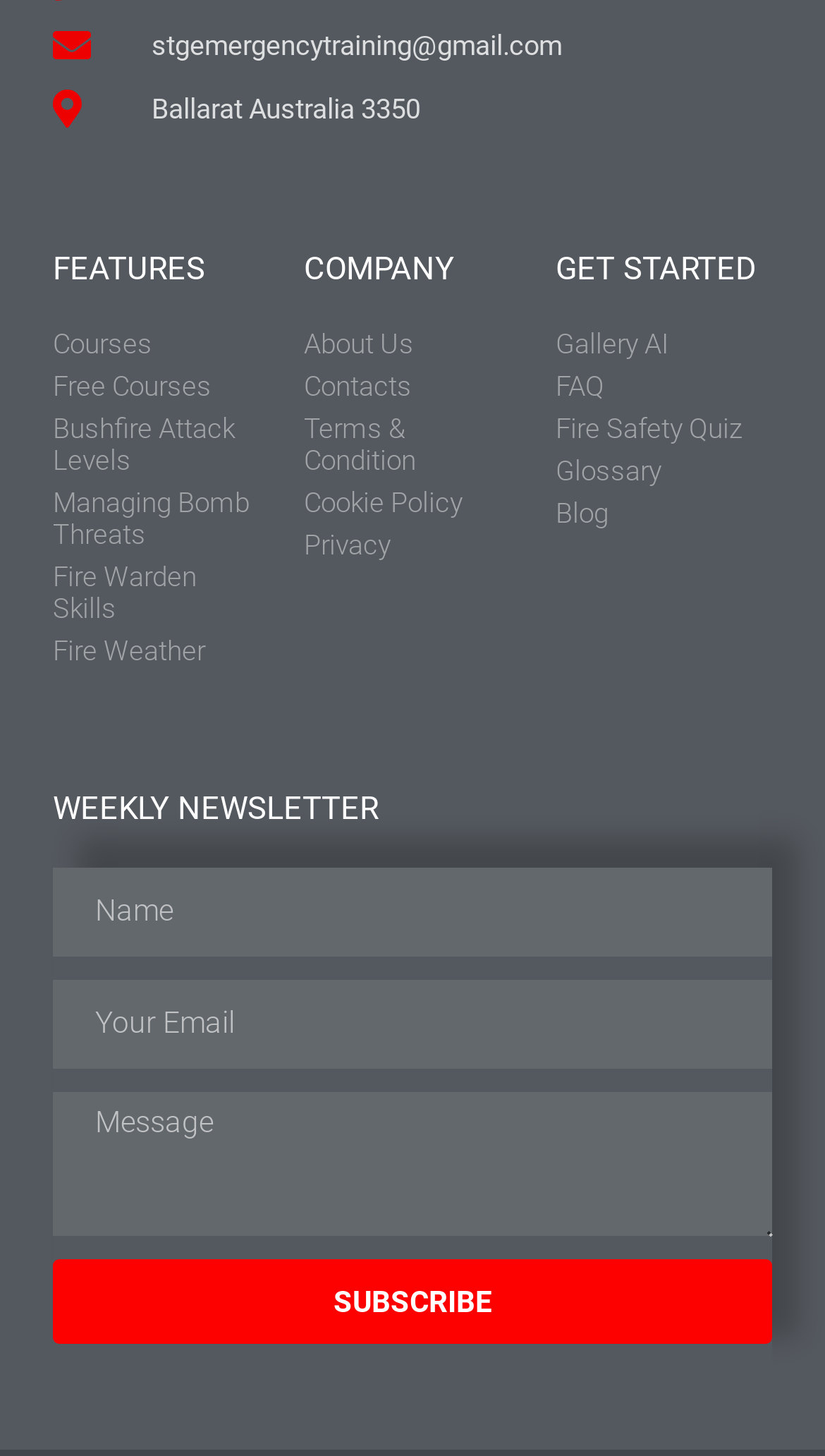What is the required field in the newsletter subscription form?
Can you give a detailed and elaborate answer to the question?

The newsletter subscription form has three fields: 'Name', 'Email', and 'Message'. The 'Email' field is marked as required, indicating that it must be filled in to submit the form.